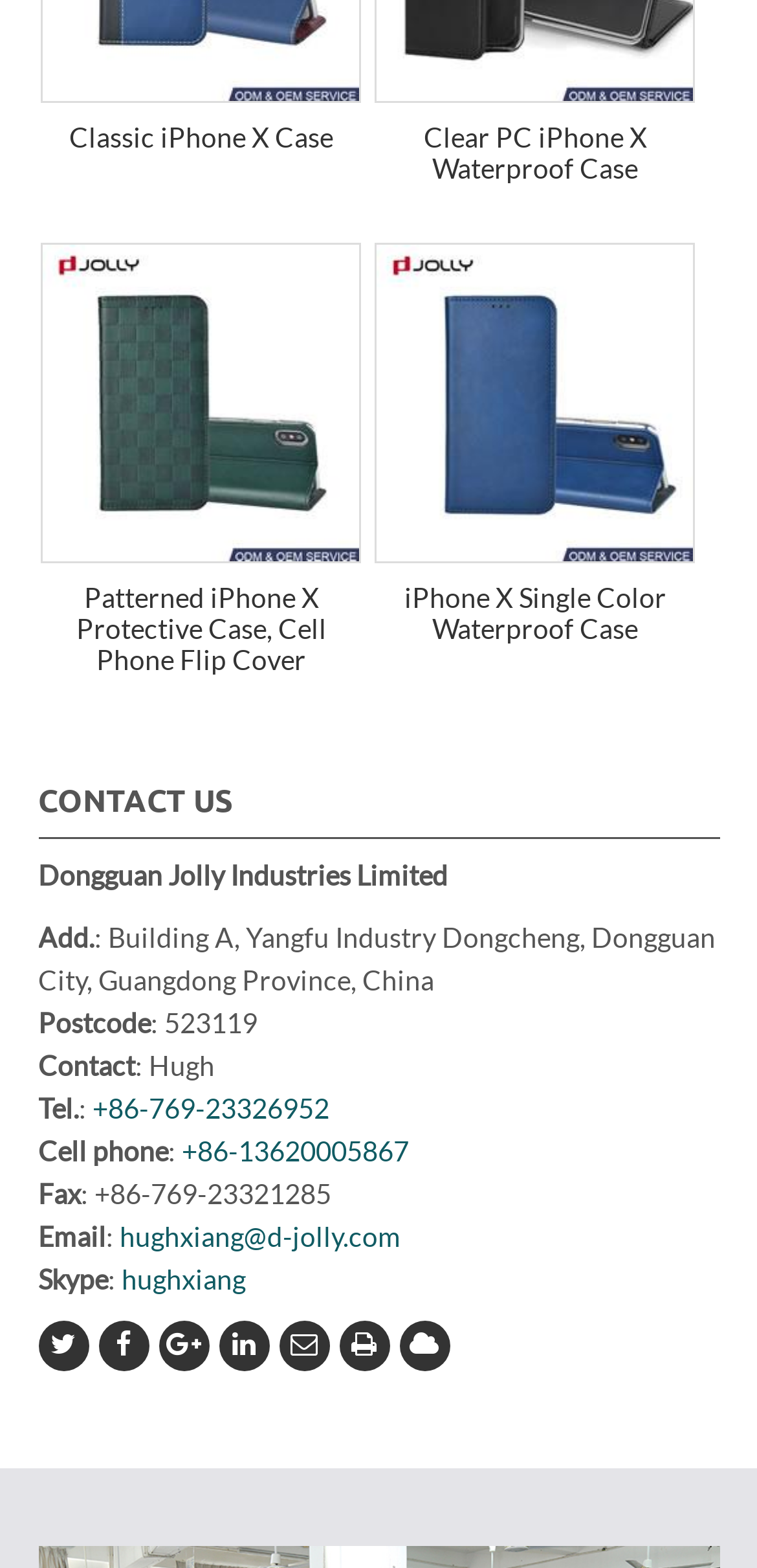Please indicate the bounding box coordinates of the element's region to be clicked to achieve the instruction: "View the 'Patterned iPhone X Protective Case, Cell Phone Flip Cover' image". Provide the coordinates as four float numbers between 0 and 1, i.e., [left, top, right, bottom].

[0.054, 0.155, 0.478, 0.359]